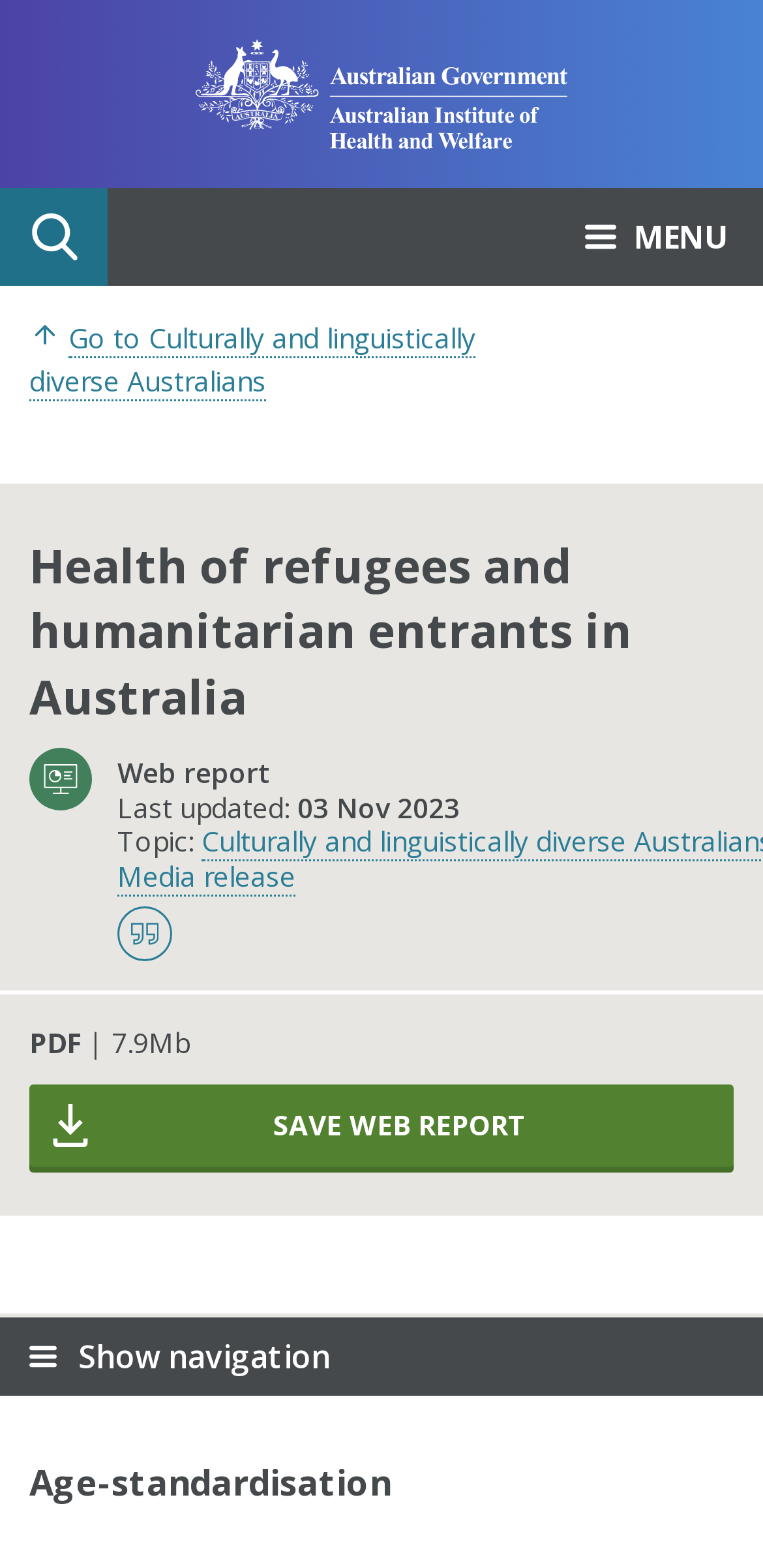Identify the bounding box of the UI element described as follows: "Save web report". Provide the coordinates as four float numbers in the range of 0 to 1 [left, top, right, bottom].

[0.038, 0.692, 0.962, 0.744]